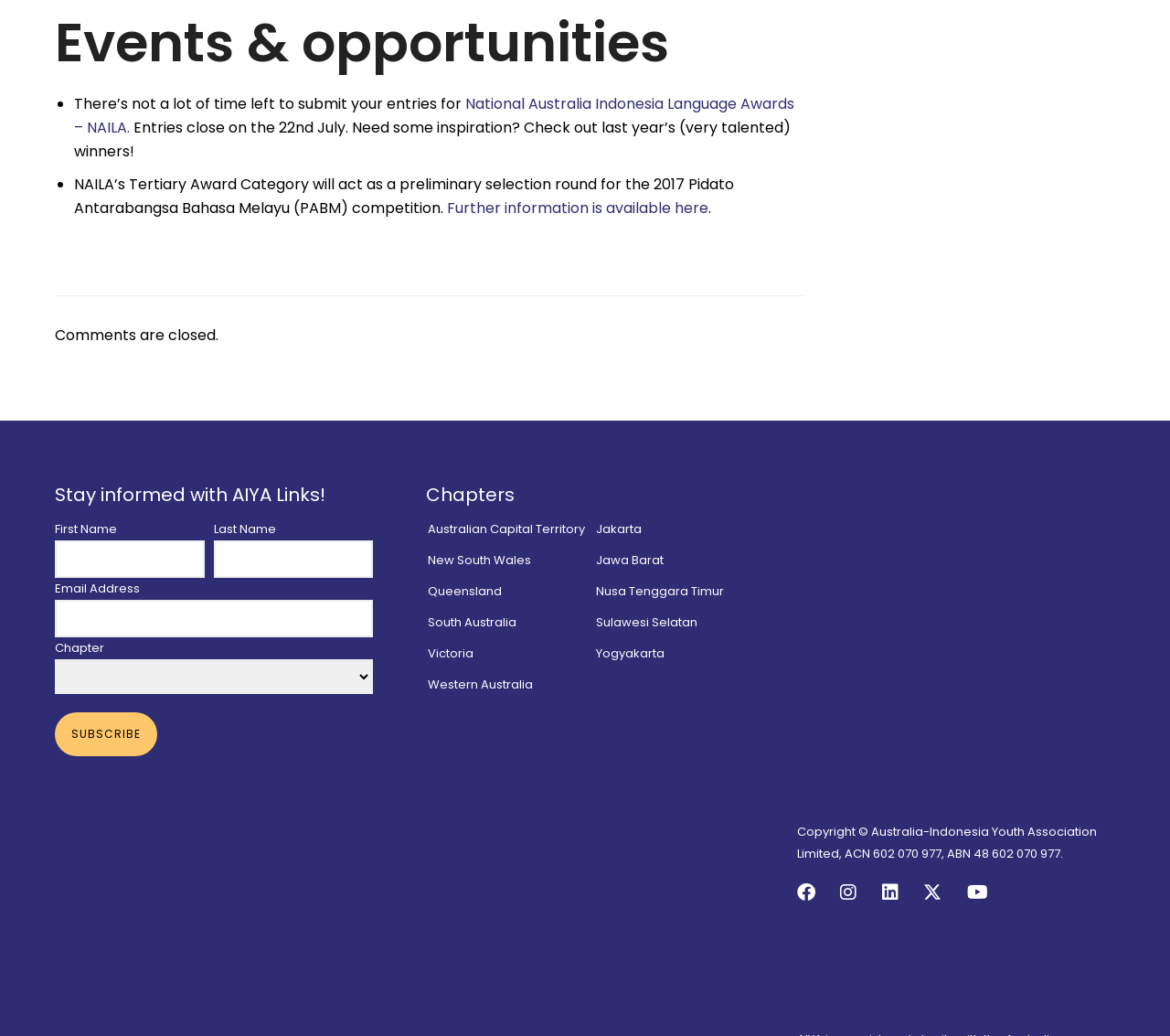What is the purpose of the 'Subscribe' button?
Refer to the screenshot and respond with a concise word or phrase.

To stay informed with AIYA Links